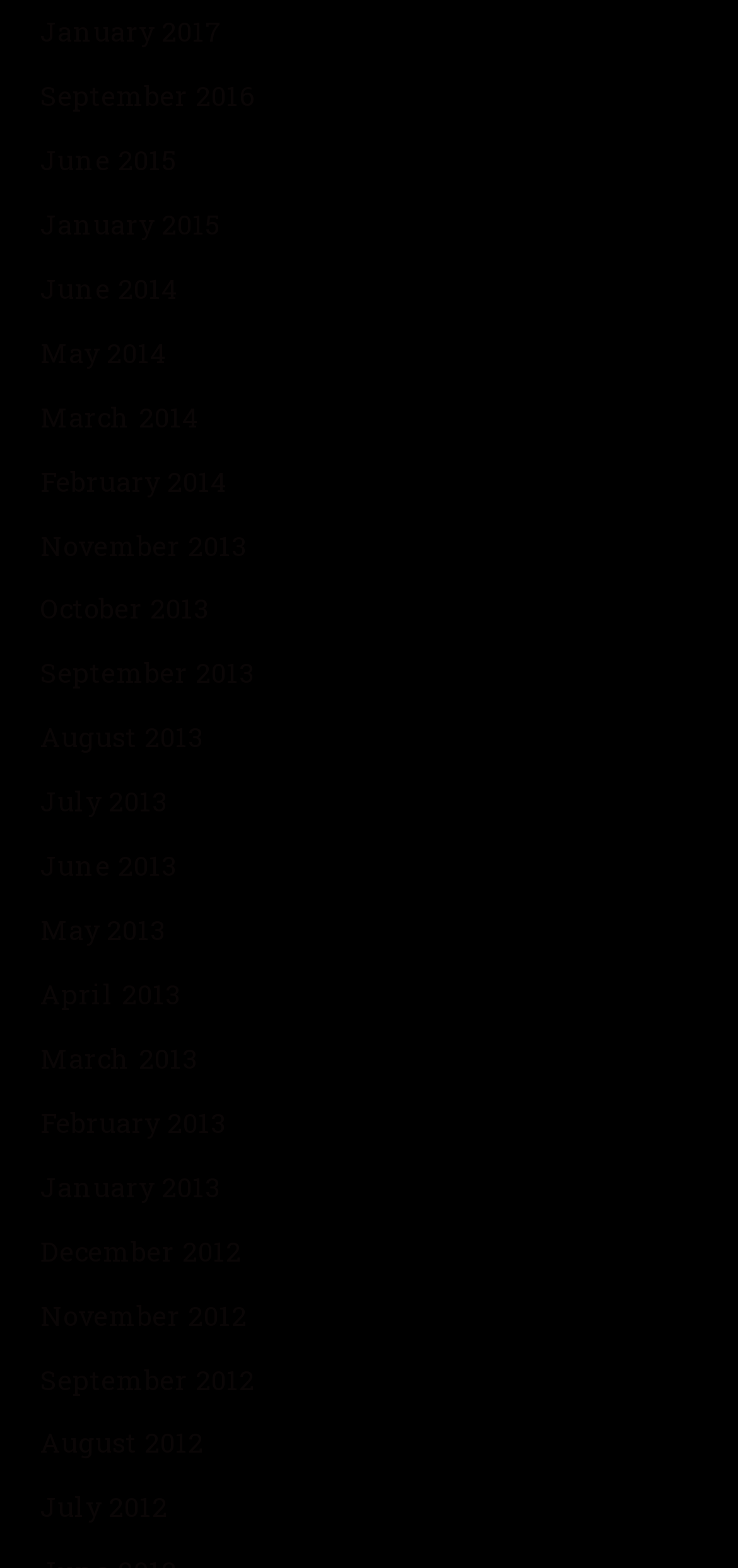Give a one-word or one-phrase response to the question: 
What is the earliest month listed?

January 2012